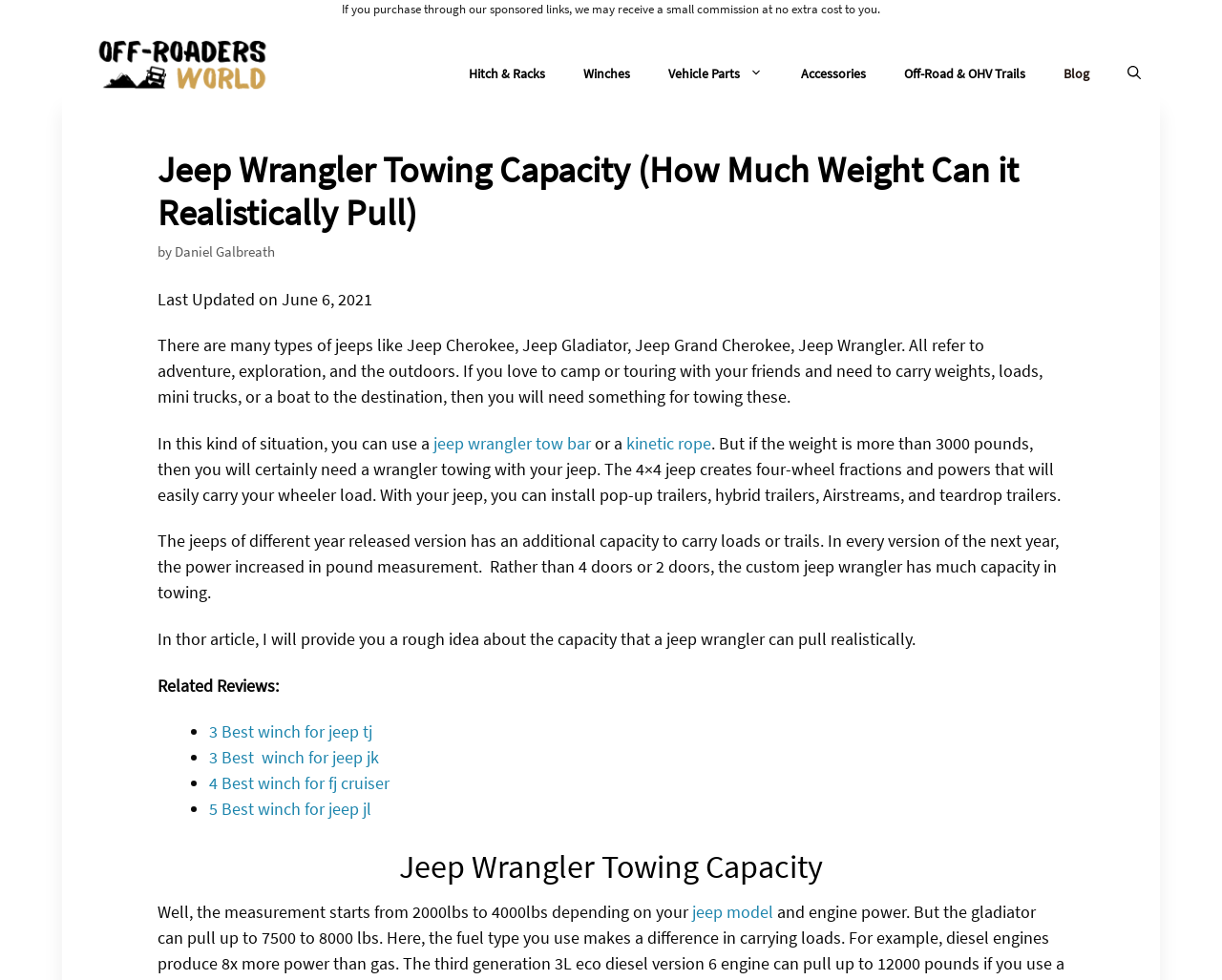Highlight the bounding box coordinates of the element that should be clicked to carry out the following instruction: "Navigate to the Hitch & Racks page". The coordinates must be given as four float numbers ranging from 0 to 1, i.e., [left, top, right, bottom].

[0.368, 0.038, 0.462, 0.111]